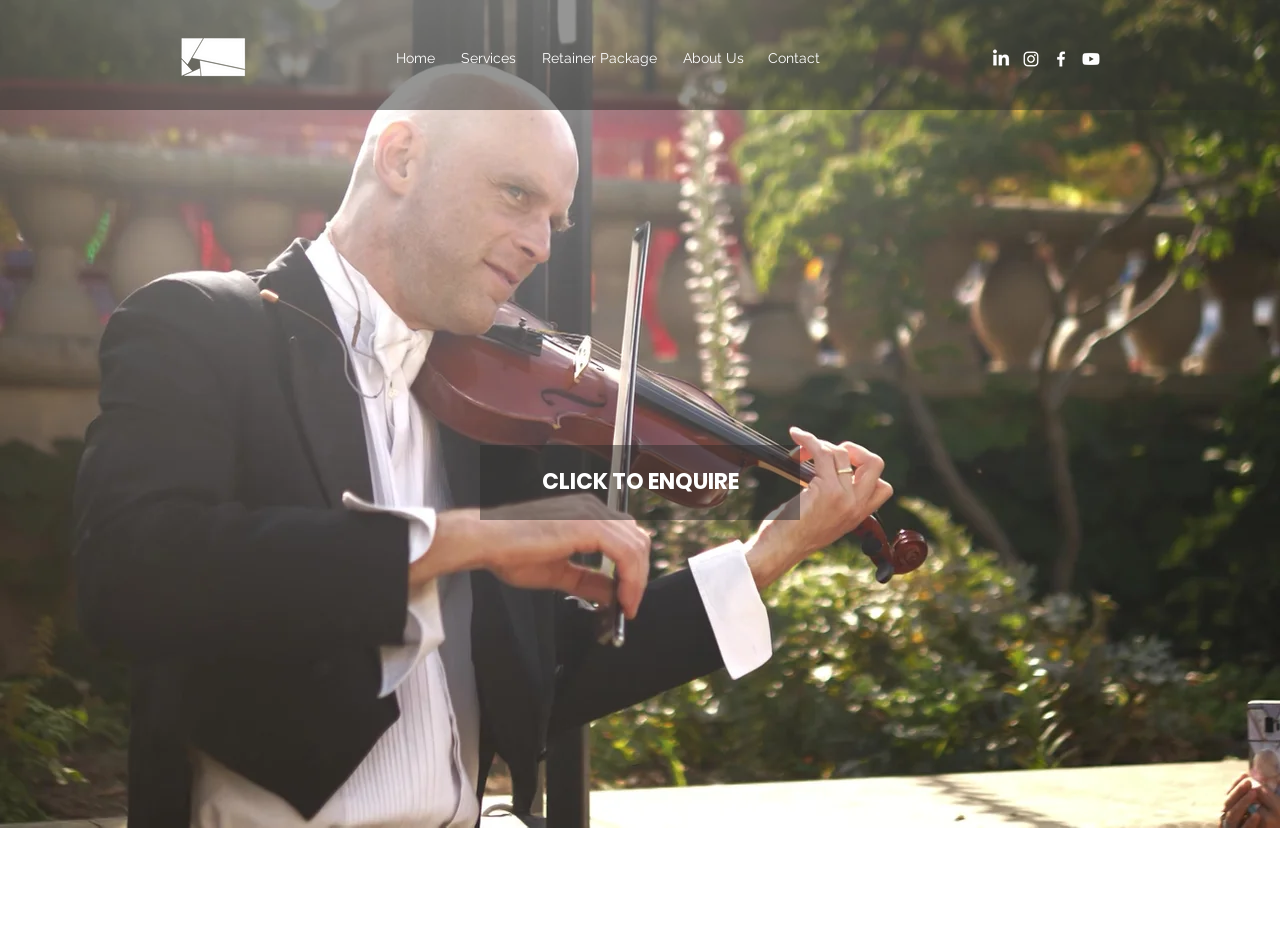Give a concise answer using one word or a phrase to the following question:
What social media platforms are linked from the webpage?

LinkedIn, Instagram, Facebook, Youtube